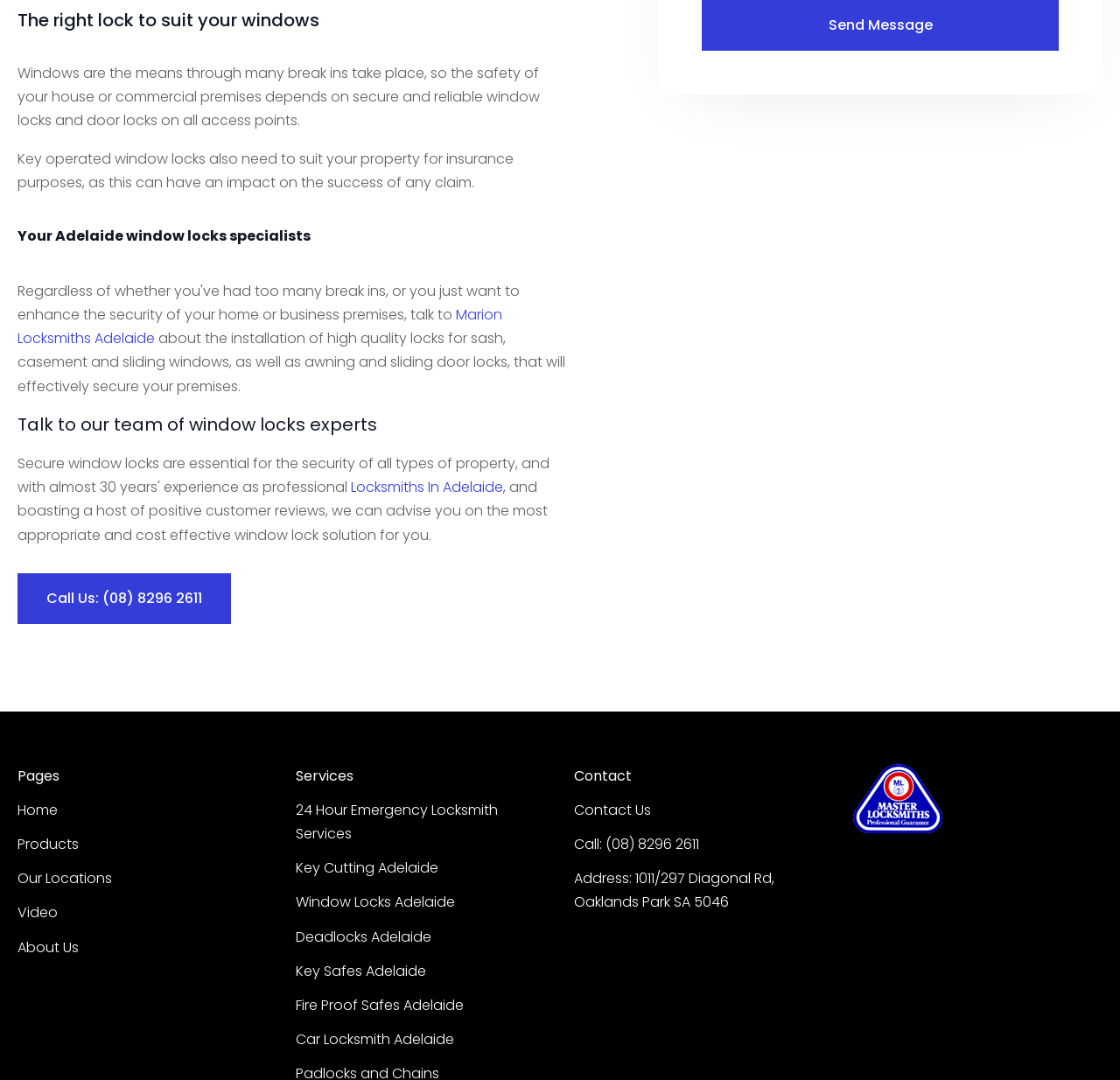Provide a brief response to the question using a single word or phrase: 
What is the phone number to call for locksmith services?

(08) 8296 2611